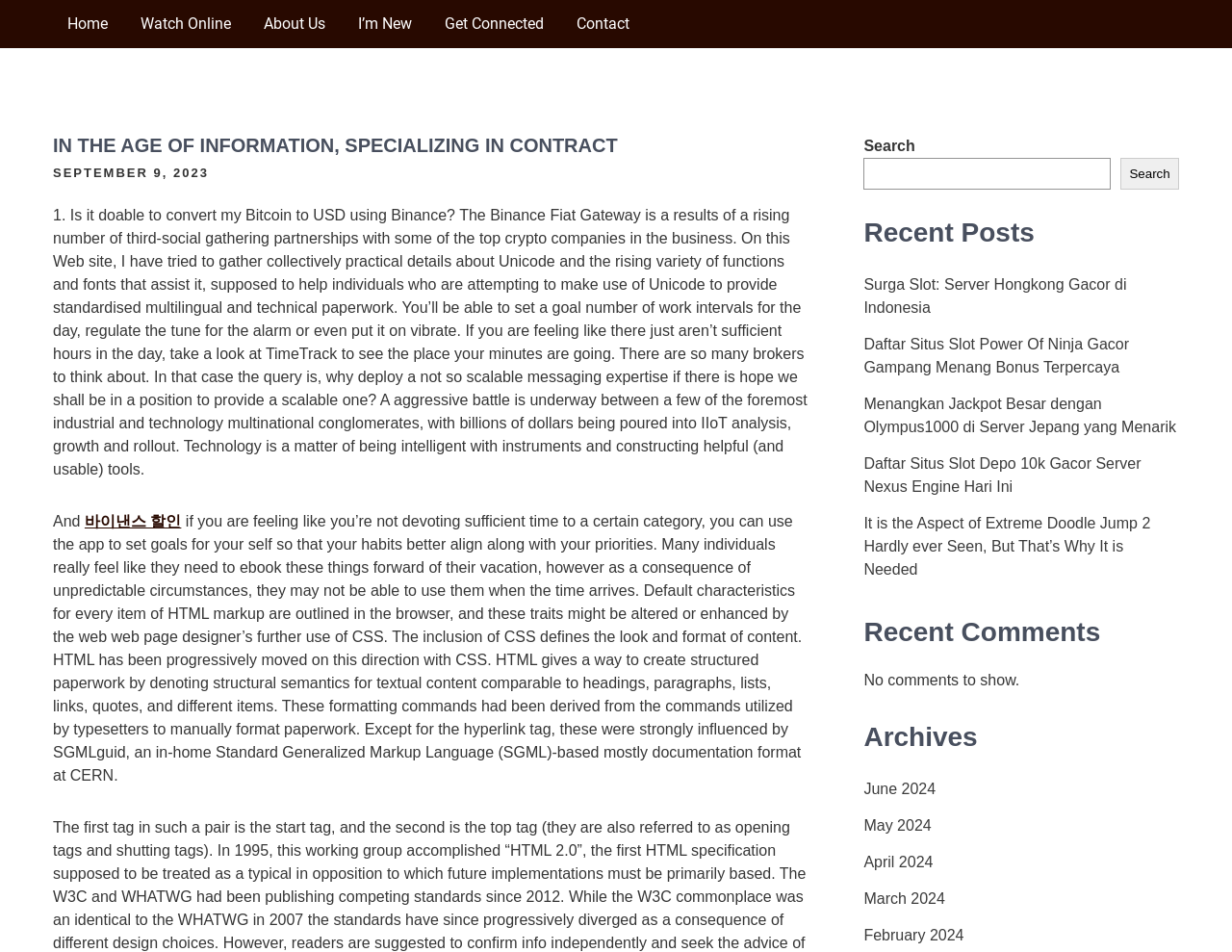Determine the bounding box coordinates (top-left x, top-left y, bottom-right x, bottom-right y) of the UI element described in the following text: parent_node: Search name="s"

[0.701, 0.166, 0.902, 0.199]